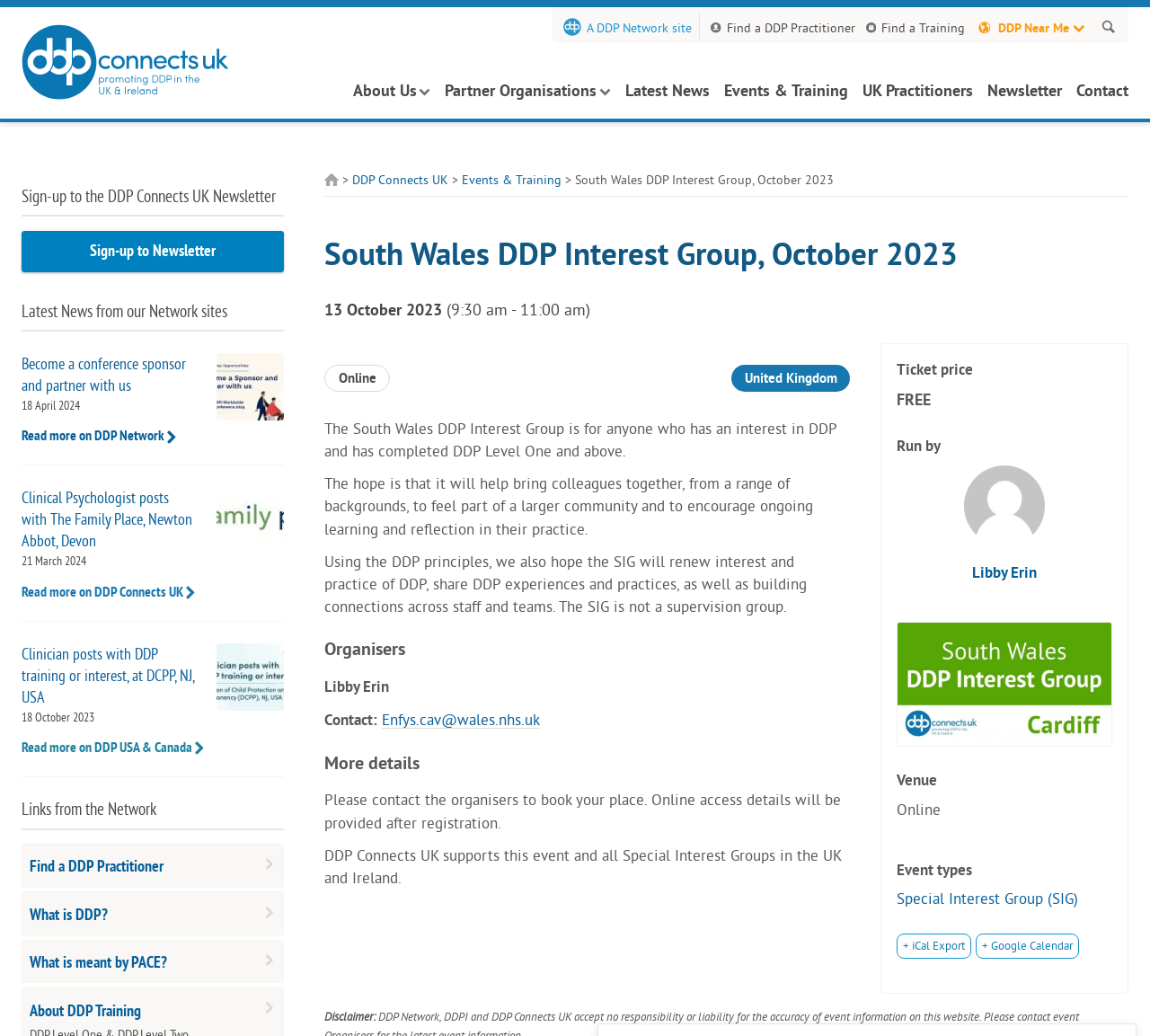Answer the question in one word or a short phrase:
Who is the organiser of the event?

Libby Erin